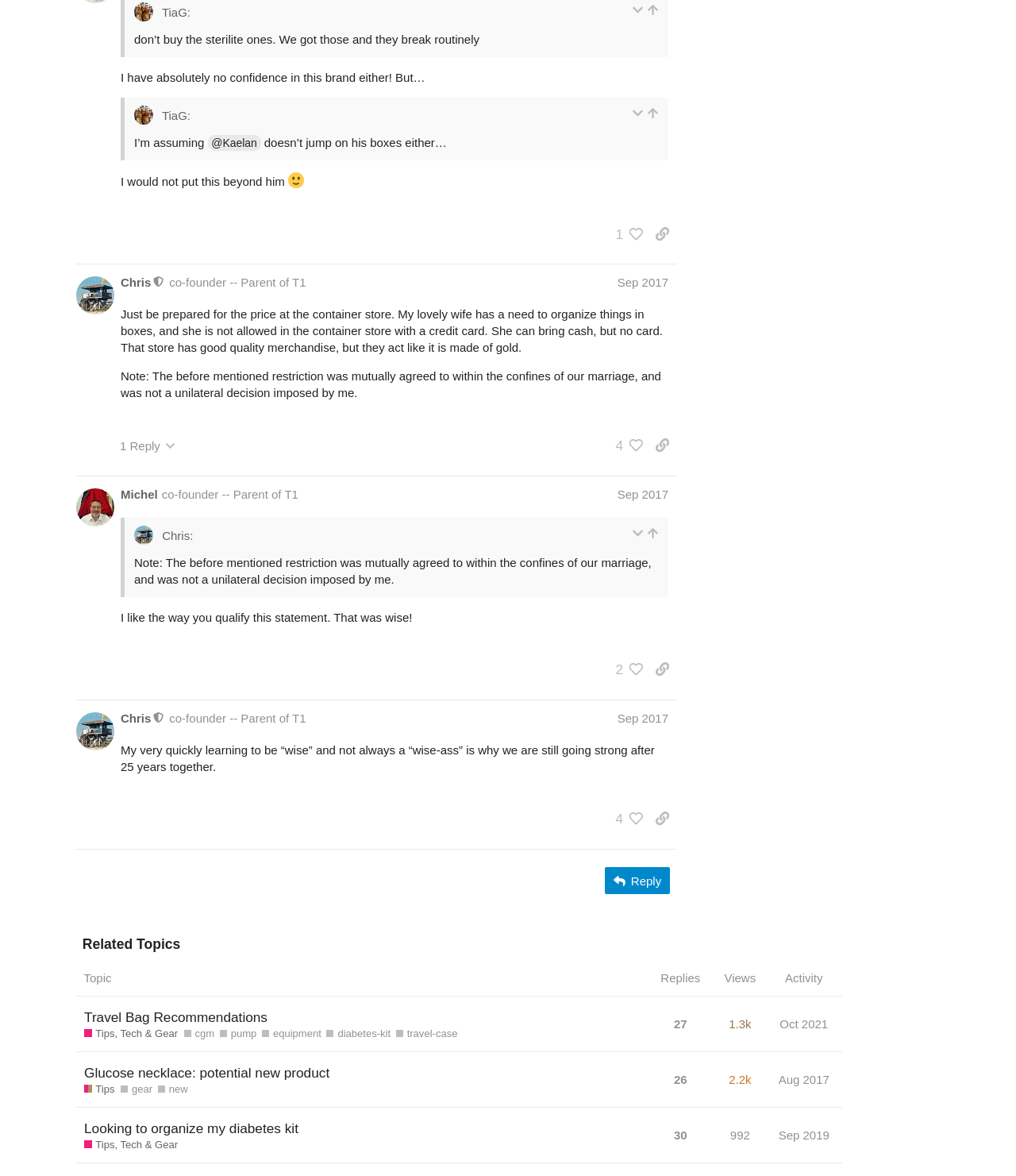Provide the bounding box coordinates of the area you need to click to execute the following instruction: "Copy a link to this post to clipboard".

[0.637, 0.188, 0.666, 0.211]